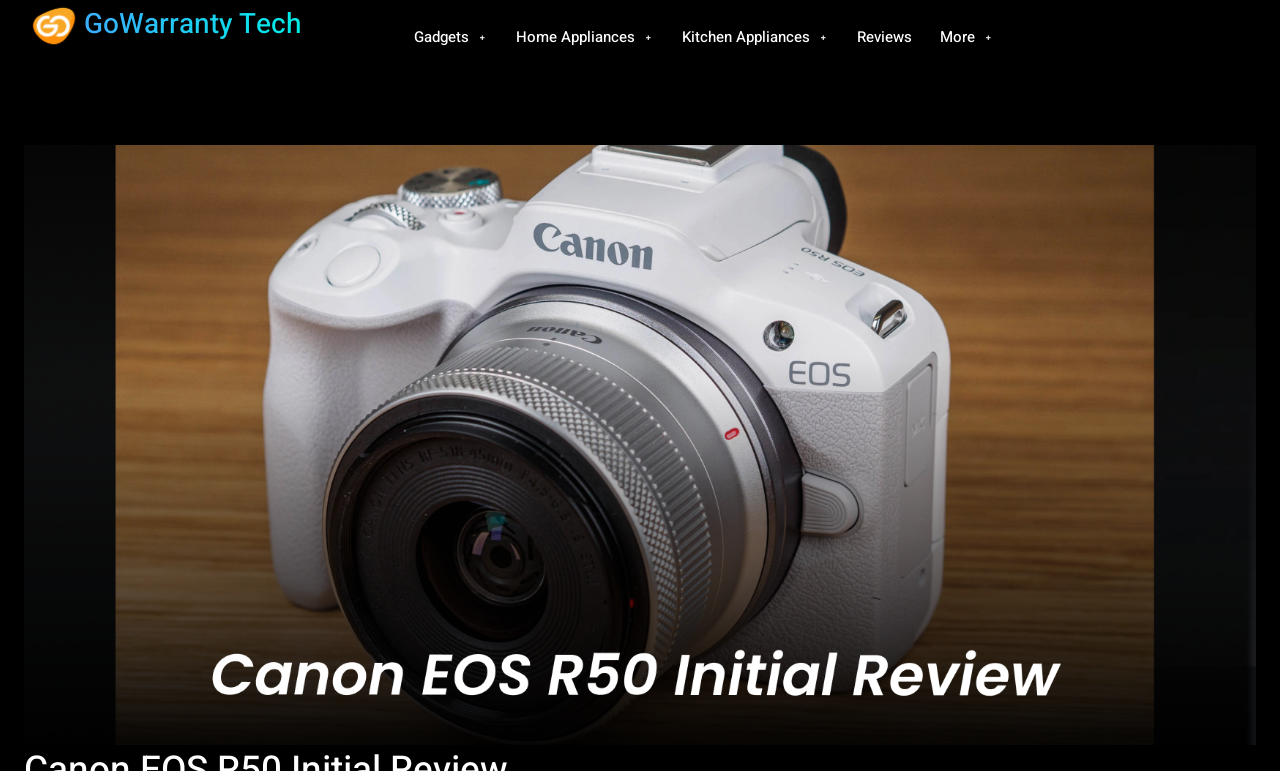Produce a meticulous description of the webpage.

The webpage is about the Canon EOS R50 camera, specifically an initial review. At the top left, there is a link to the "GoWarranty Blog" accompanied by a small image with the same name. To the right of this, there are several links in a row, including "Gadgets", "Home Appliances", "Kitchen Appliances", and "Reviews". These links are positioned near the top of the page. Below these links, there is a small text "More" located near the top right corner.